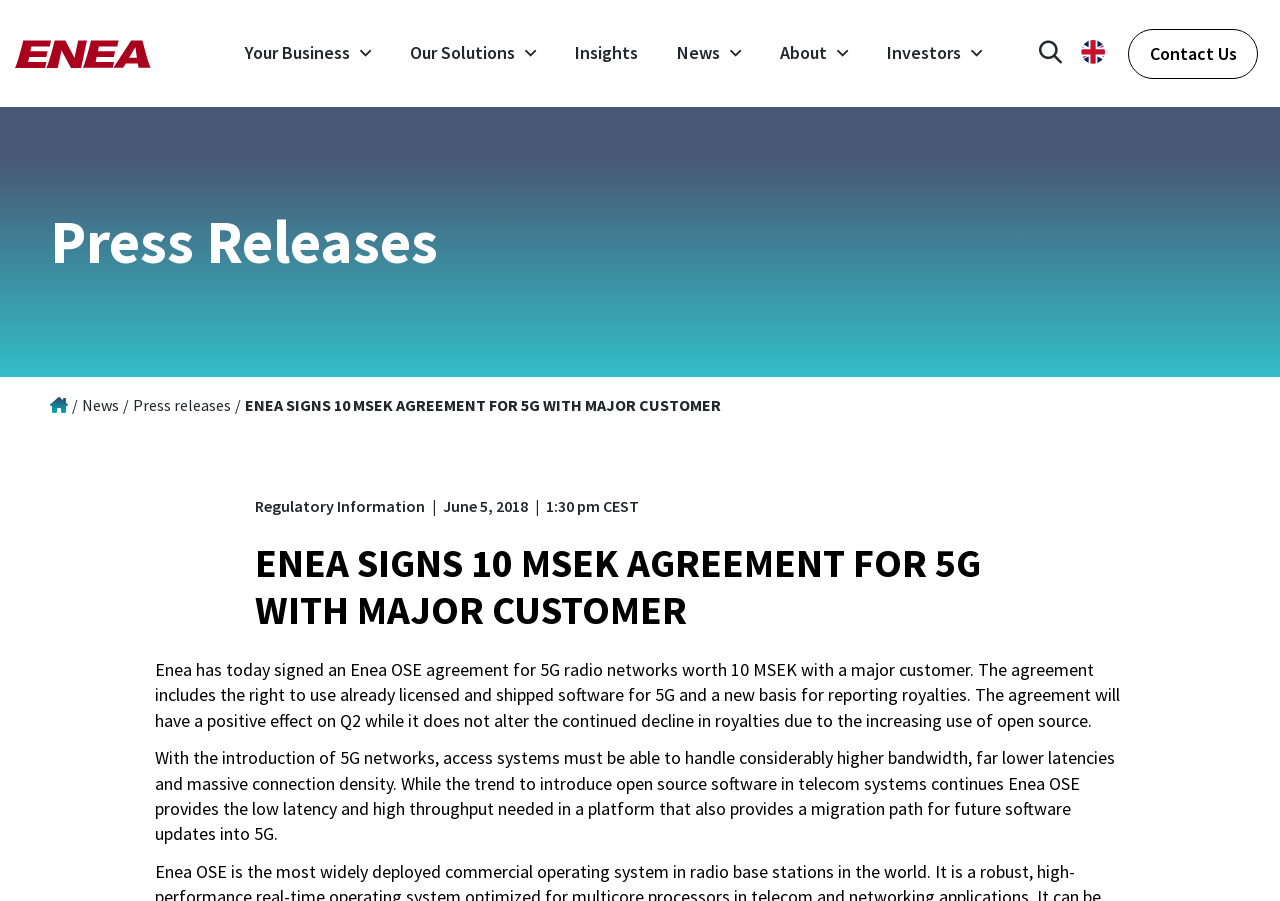Pinpoint the bounding box coordinates of the clickable area necessary to execute the following instruction: "Contact Us". The coordinates should be given as four float numbers between 0 and 1, namely [left, top, right, bottom].

[0.881, 0.032, 0.983, 0.087]